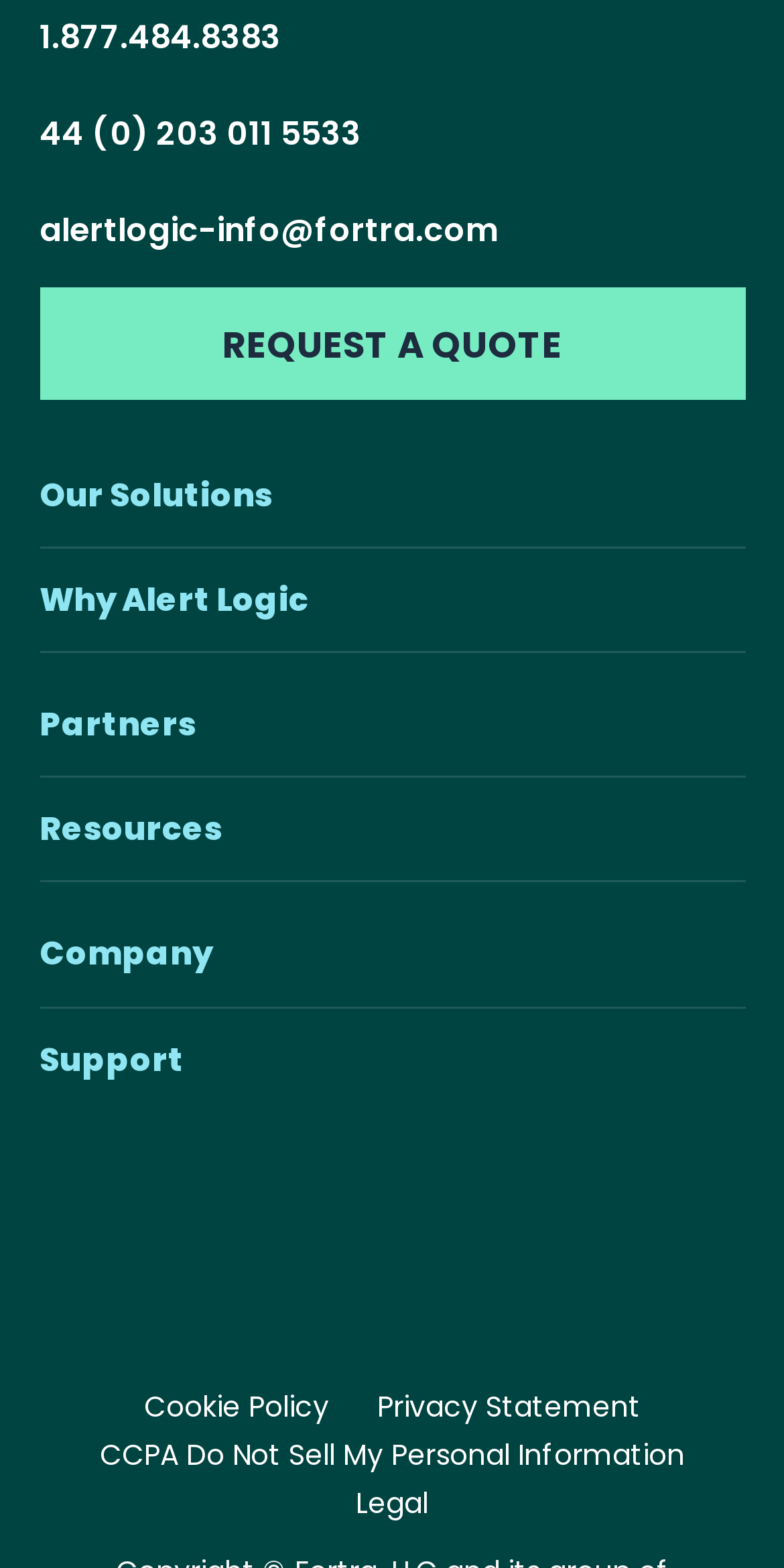Use the information in the screenshot to answer the question comprehensively: What is the main navigation menu?

I determined the main navigation menu by examining the static text elements in the middle section of the webpage. These elements have text such as 'Our Solutions', 'Why Alert Logic', 'Partners', 'Resources', 'Company', and 'Support', which appear to be the main categories of the website.